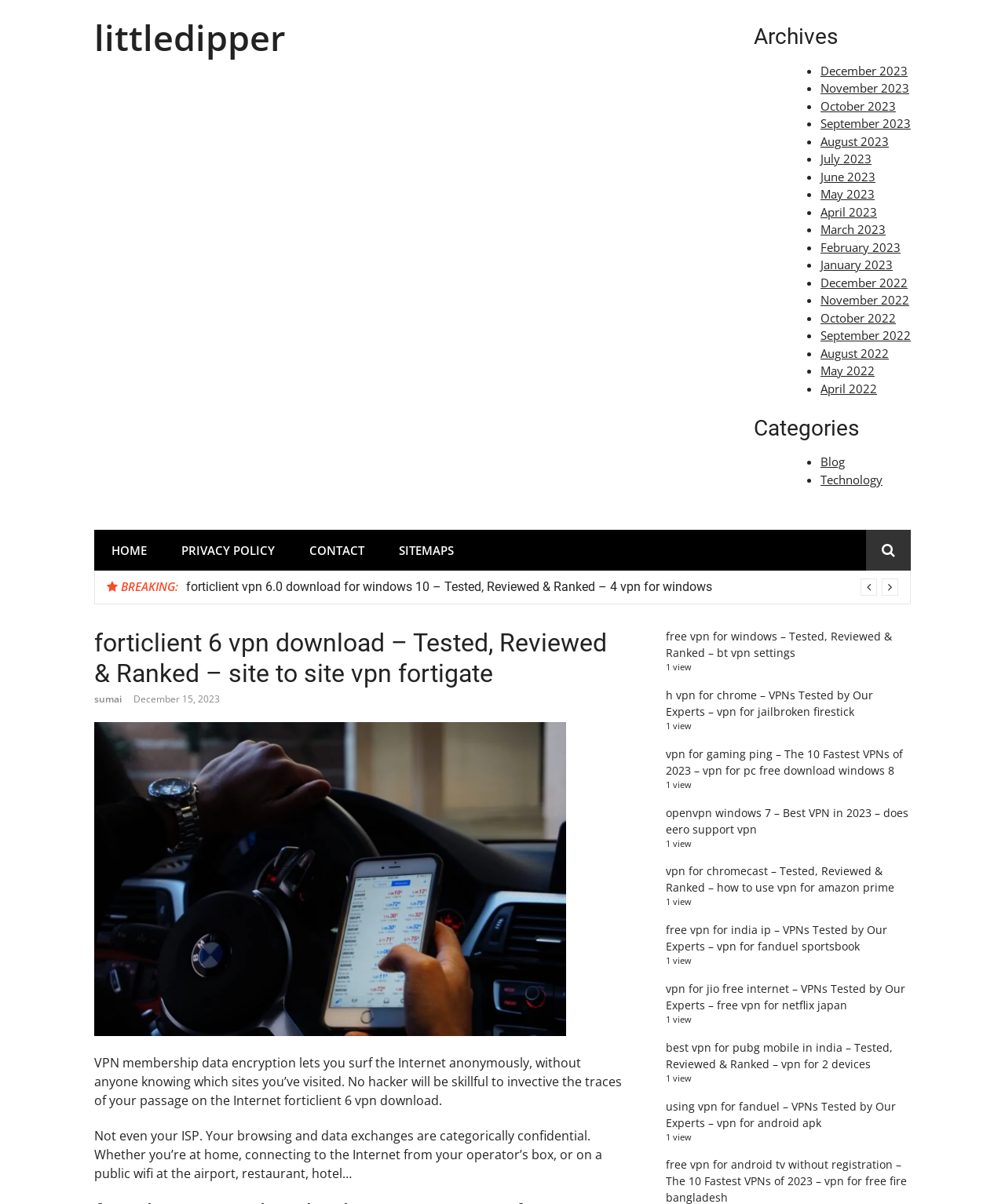Determine the bounding box coordinates for the area that needs to be clicked to fulfill this task: "Select the 'forticlient vpn 6.0 download for windows 10' option". The coordinates must be given as four float numbers between 0 and 1, i.e., [left, top, right, bottom].

[0.185, 0.481, 0.894, 0.495]